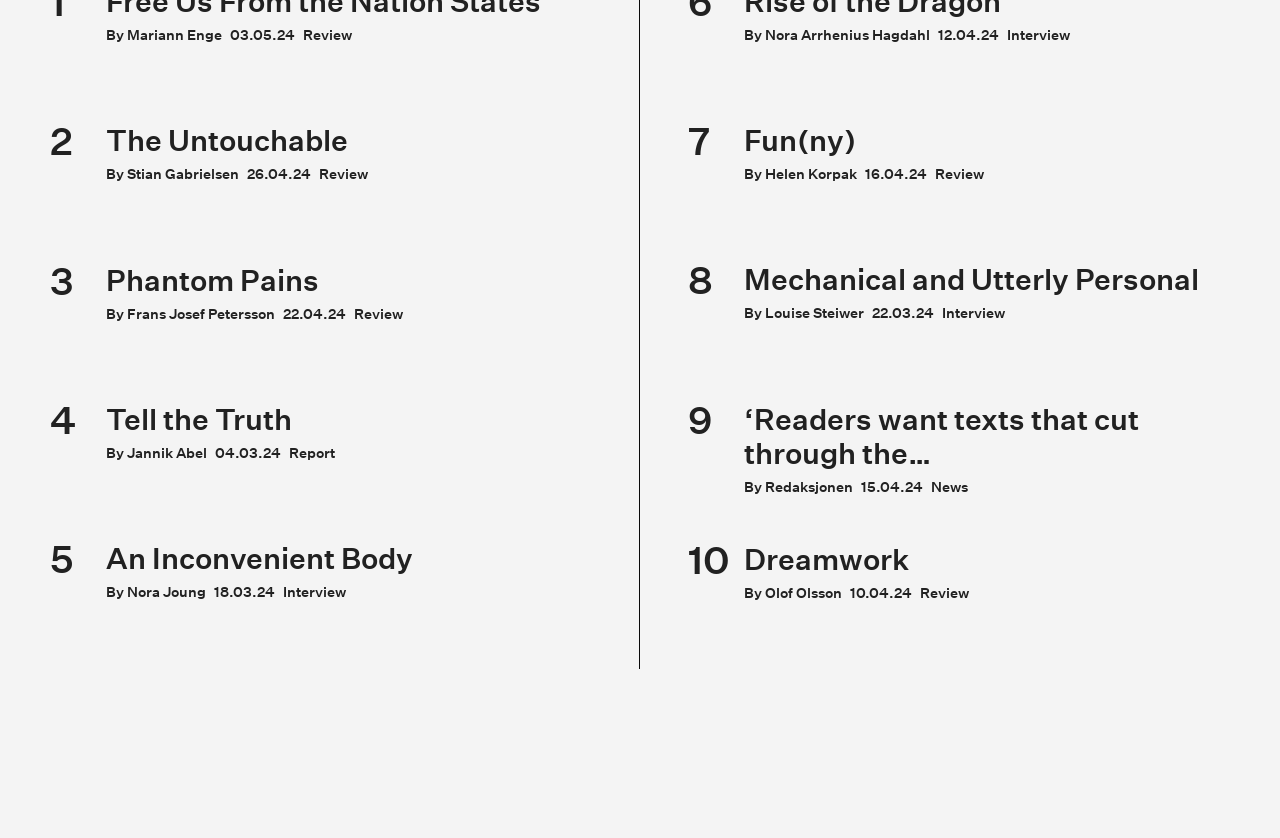Determine the bounding box coordinates of the clickable region to execute the instruction: "Check the interview with Nora Arrhenius Hagdahl". The coordinates should be four float numbers between 0 and 1, denoted as [left, top, right, bottom].

[0.787, 0.031, 0.836, 0.053]